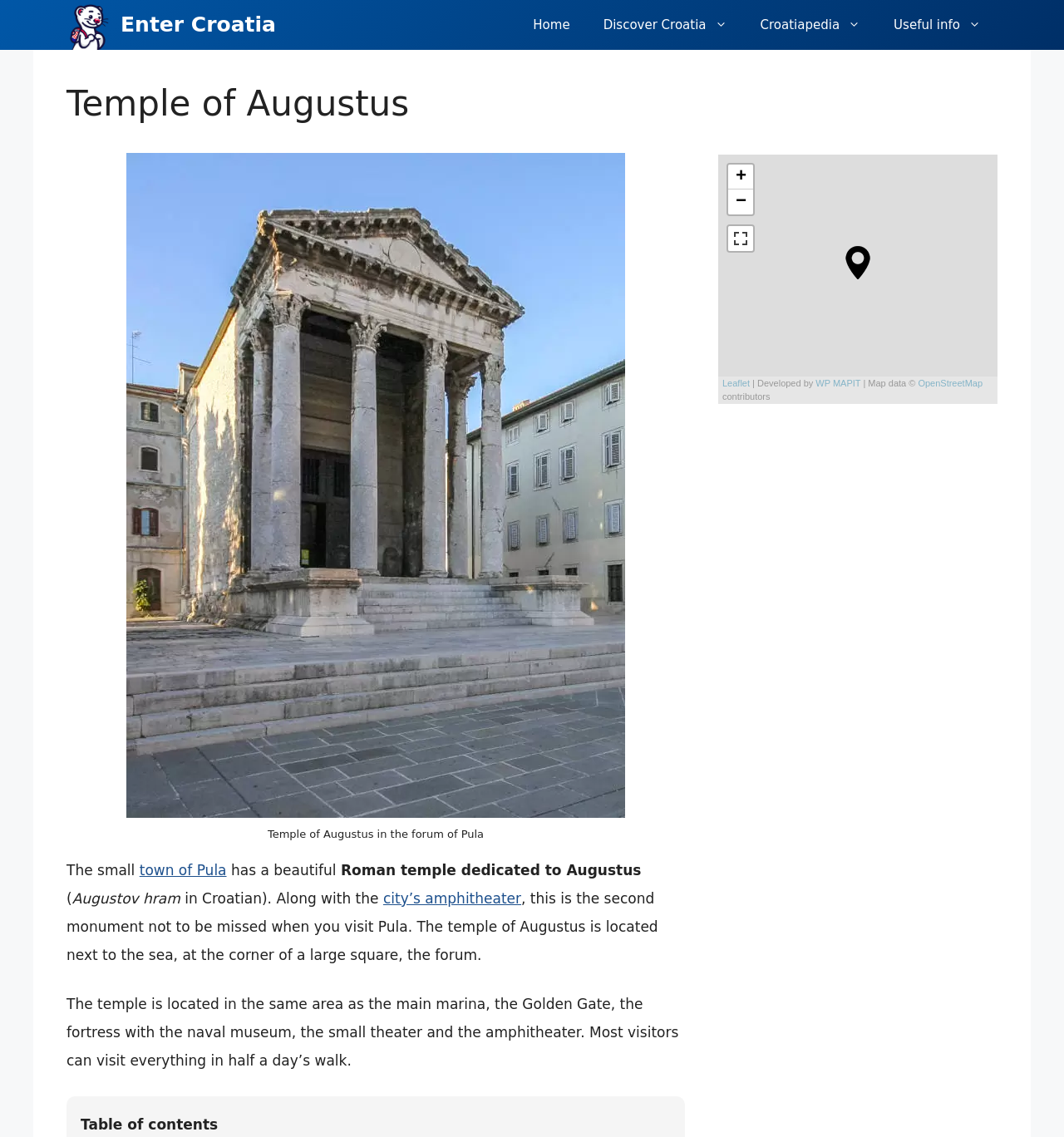Please extract the title of the webpage.

Temple of Augustus